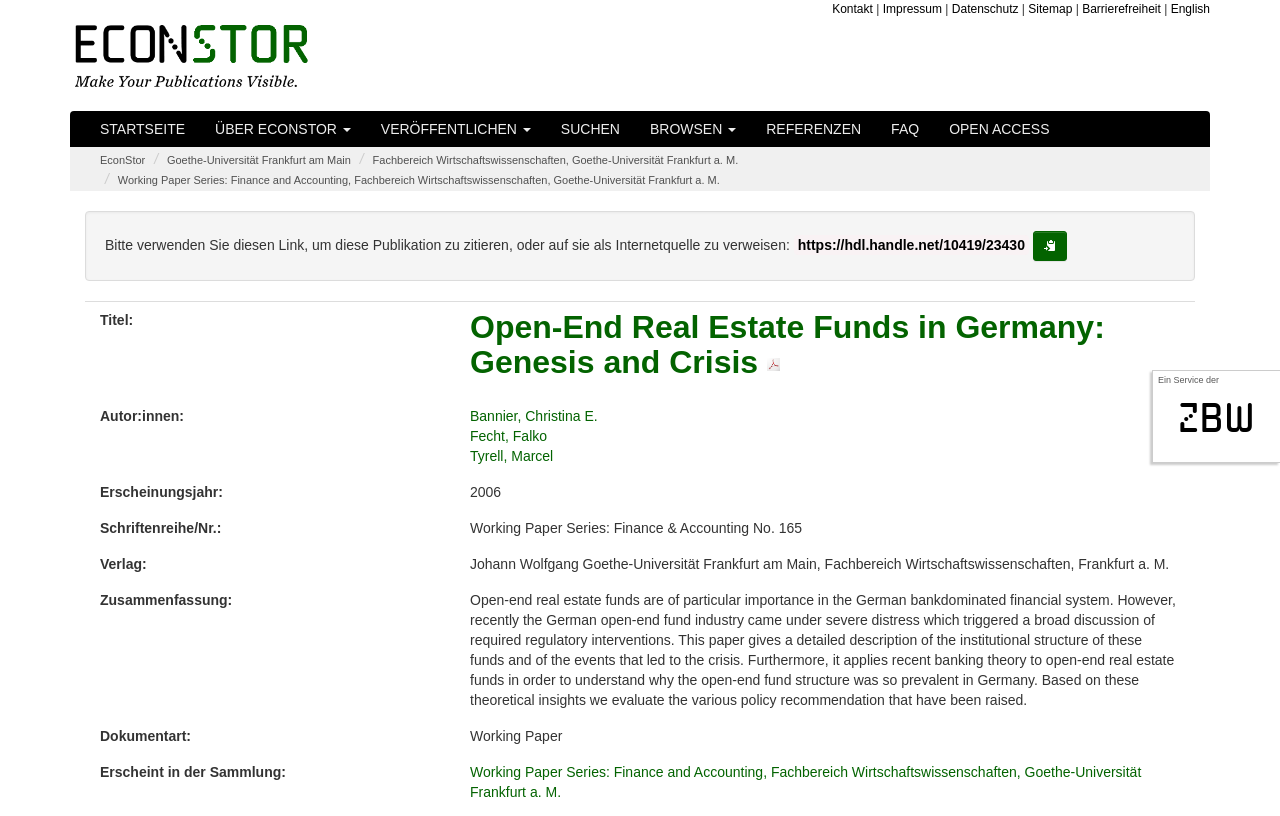Can you specify the bounding box coordinates for the region that should be clicked to fulfill this instruction: "Click on the 'Kontakt' link".

[0.65, 0.002, 0.682, 0.02]